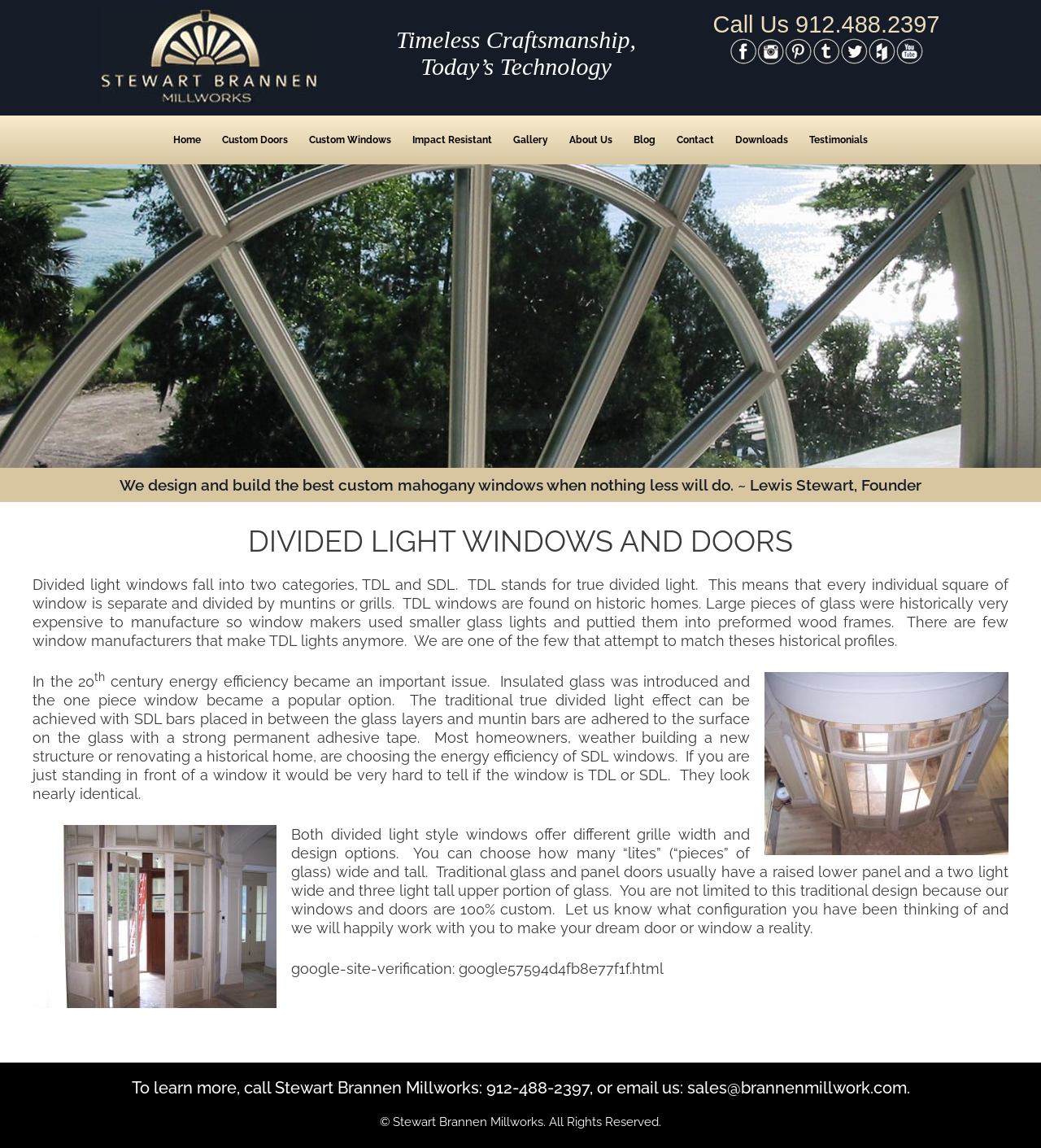Identify the bounding box coordinates for the element that needs to be clicked to fulfill this instruction: "Call the phone number". Provide the coordinates in the format of four float numbers between 0 and 1: [left, top, right, bottom].

[0.685, 0.011, 0.903, 0.033]